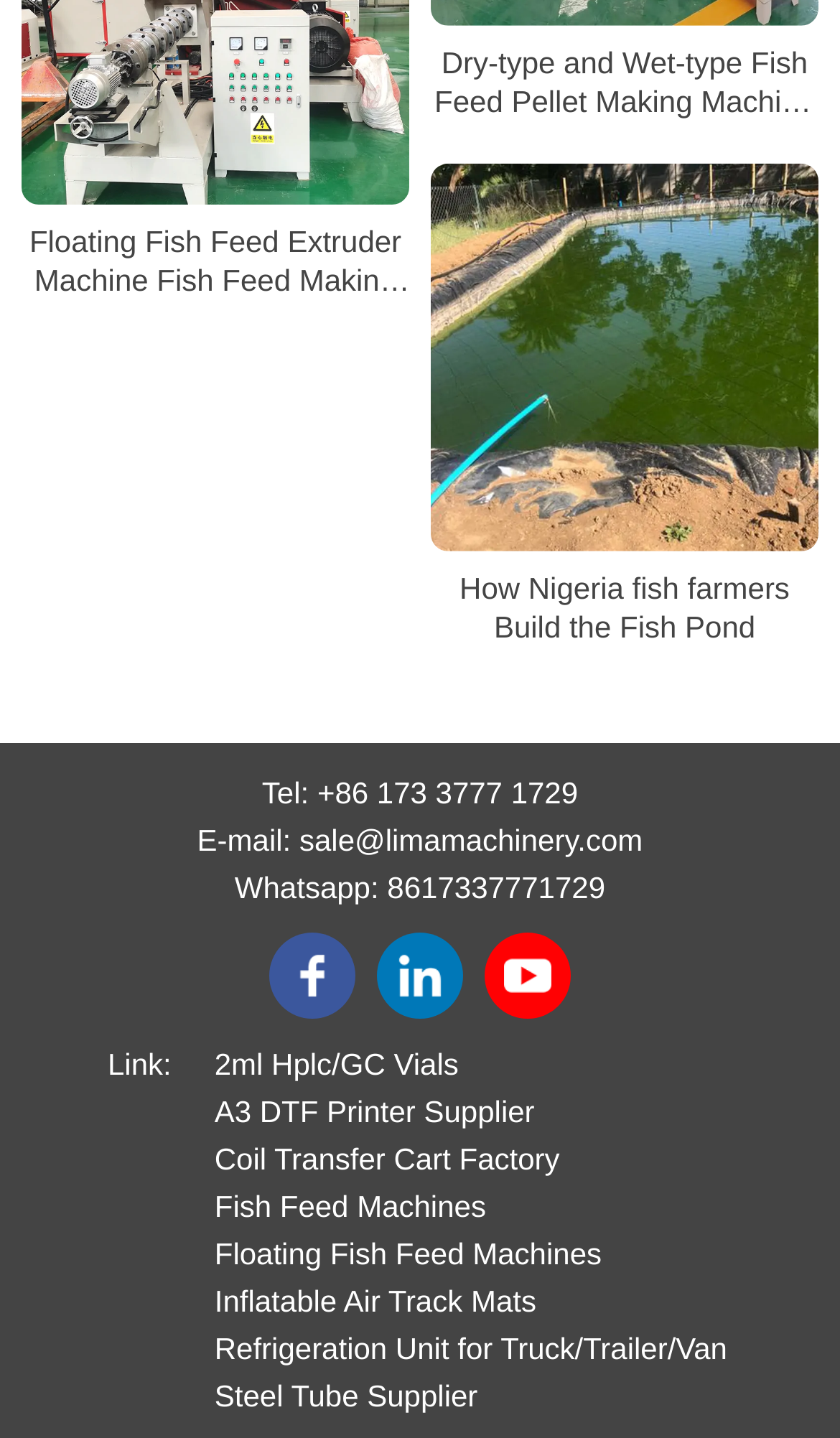What is the topic of the third link?
Please use the image to provide a one-word or short phrase answer.

Fish Pond